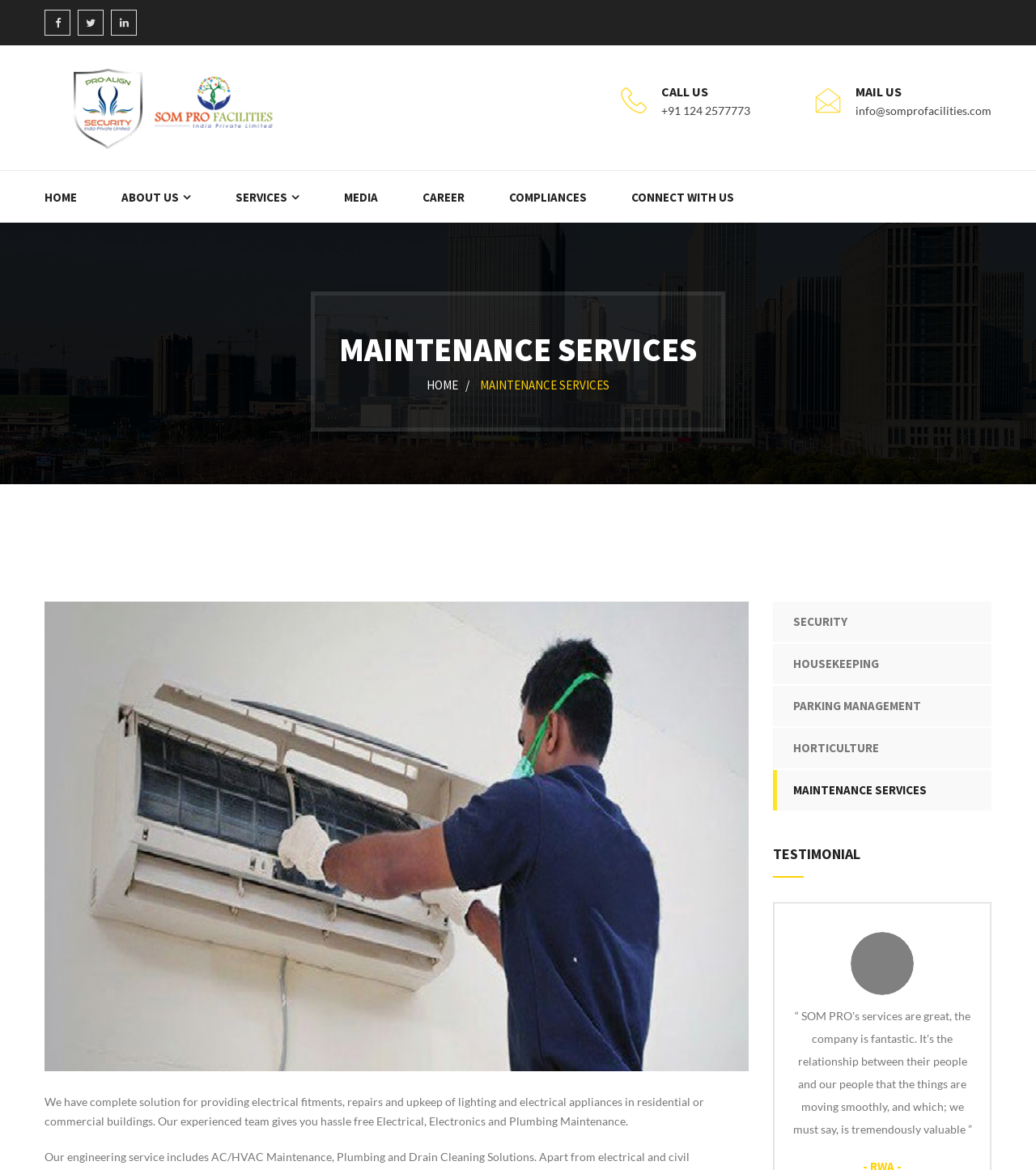Respond to the question below with a concise word or phrase:
What is the main service provided by Som Pro Facilities?

Maintenance Services